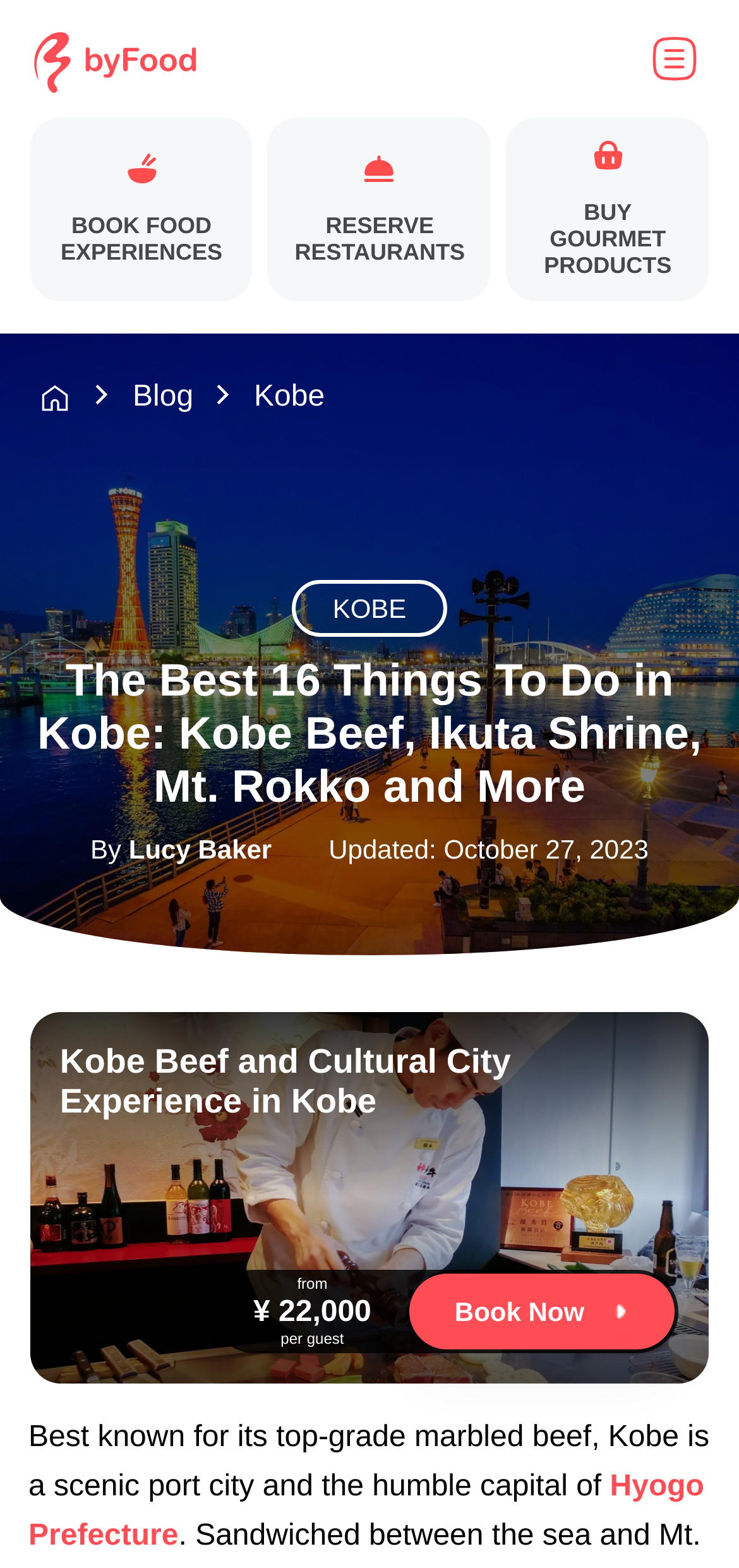Create a detailed narrative of the webpage’s visual and textual elements.

The webpage is a travel guide for Kobe, Japan, featuring a selection of must-do activities in the Hyogo Prefecture capital. At the top left, there is a link to the "byFood Home Page" accompanied by a small image. On the top right, there is a large image that takes up about half of the screen width.

Below the top section, there are three columns of elements. The left column has three images, each with a corresponding text: "BOOK FOOD EXPERIENCES", "RESERVE RESTAURANTS", and "BUY GOURMET PRODUCTS". The middle column has a series of links, including "Blog", "Kobe", and others, each accompanied by a small image. The right column has a large heading that reads "The Best 16 Things To Do in Kobe: Kobe Beef, Ikuta Shrine, Mt. Rokko and More", followed by a link to the author "By Lucy Baker" and a date "October 27, 2023".

Below the heading, there is a section that appears to be a list of activities or attractions in Kobe. The first item is a link to "Kobe Beef and Cultural City Experience in Kobe", which has a corresponding heading and description. The description starts with "Best known for its top-grade marbled beef, Kobe is a scenic port city and the humble capital of Hyogo Prefecture". There is also a link to "Hyogo Prefecture" within the description.

Overall, the webpage is organized into clear sections, with images and links that provide a visually appealing and informative guide to Kobe, Japan.